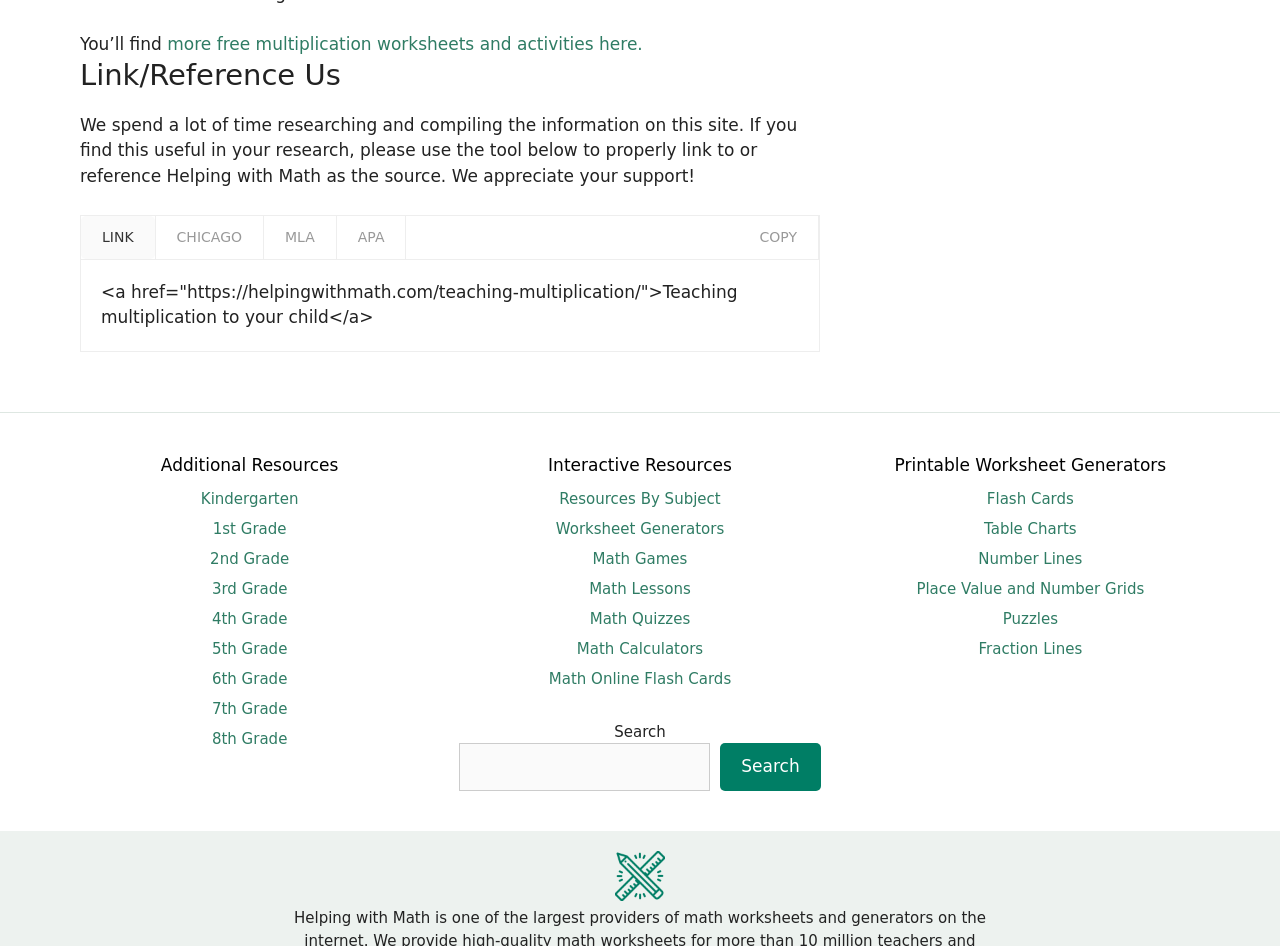Give a one-word or phrase response to the following question: What is the purpose of the buttons 'LINK', 'CHICAGO', 'MLA', 'APA', and 'COPY'?

Cite the website